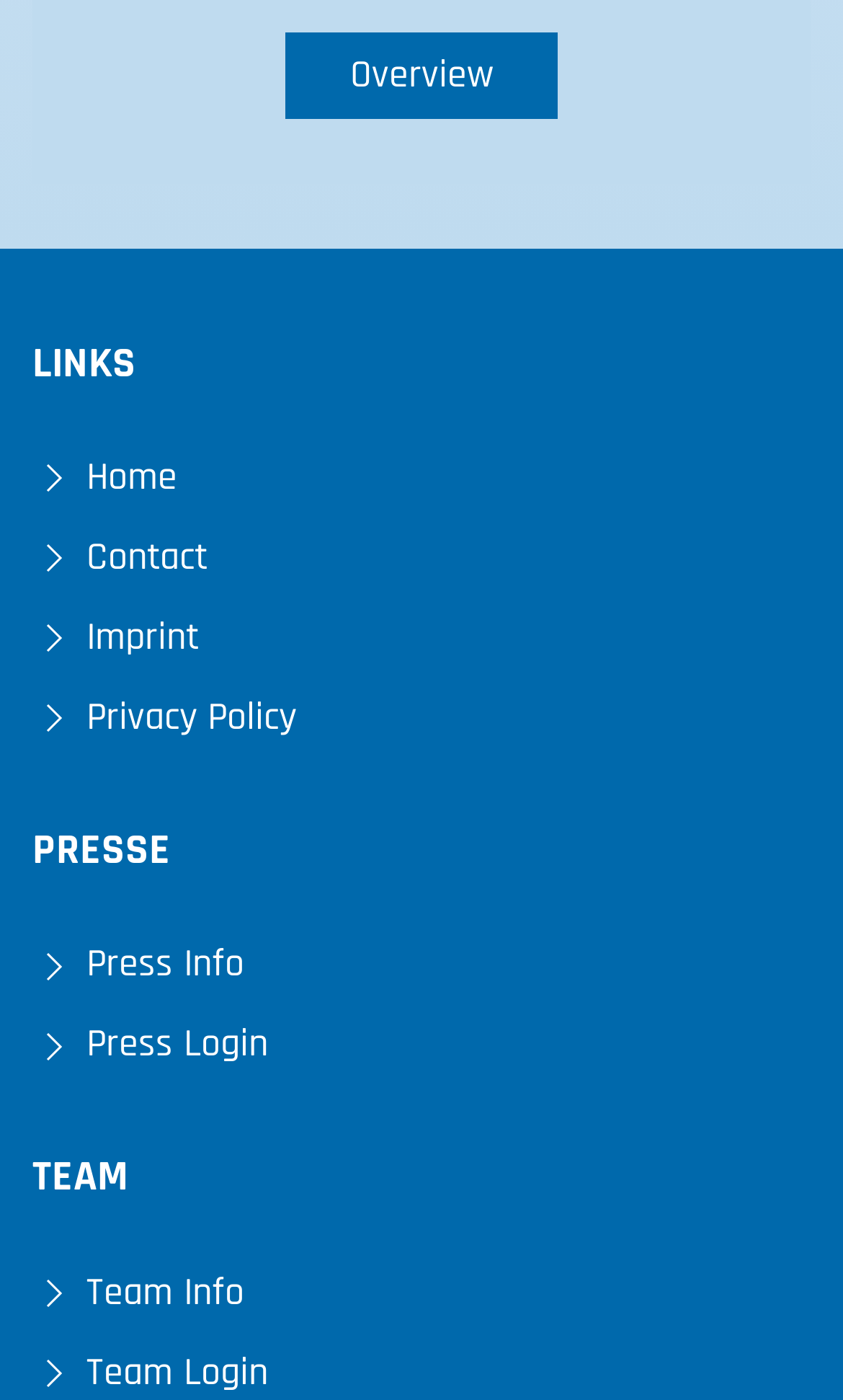Please determine the bounding box coordinates of the clickable area required to carry out the following instruction: "go to overview". The coordinates must be four float numbers between 0 and 1, represented as [left, top, right, bottom].

[0.338, 0.023, 0.662, 0.085]